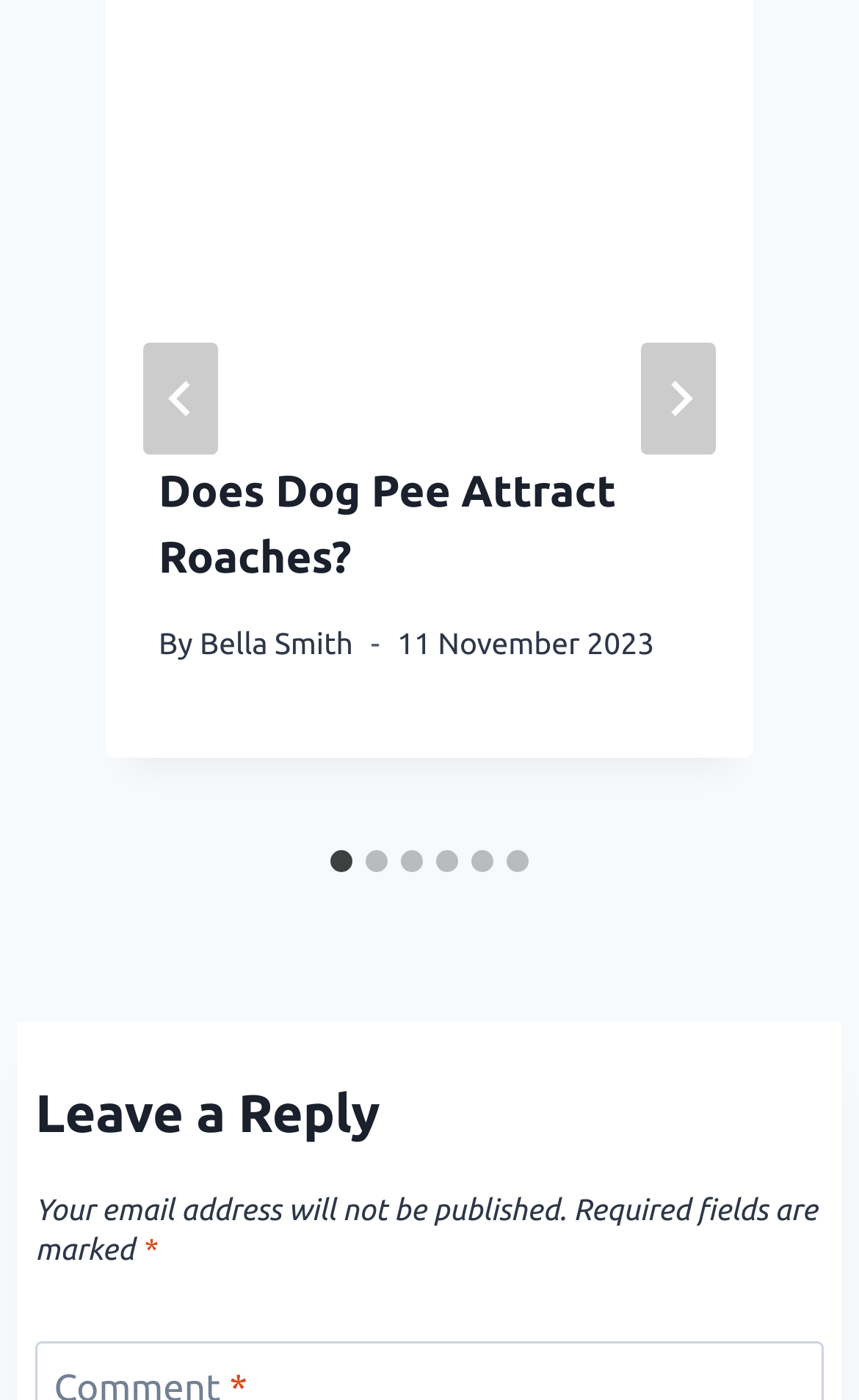Please specify the bounding box coordinates of the area that should be clicked to accomplish the following instruction: "register for the event". The coordinates should consist of four float numbers between 0 and 1, i.e., [left, top, right, bottom].

None